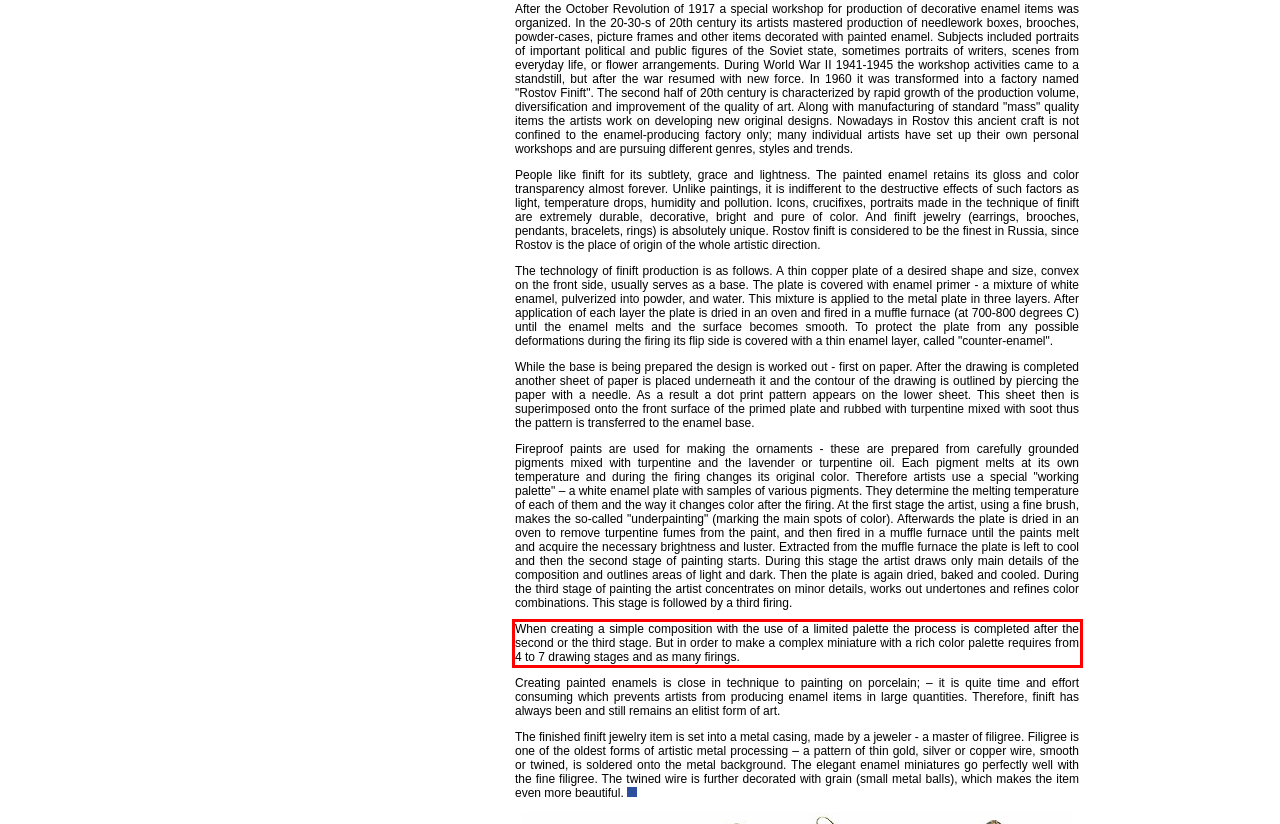View the screenshot of the webpage and identify the UI element surrounded by a red bounding box. Extract the text contained within this red bounding box.

When creating a simple composition with the use of a limited palette the process is completed after the second or the third stage. But in order to make a complex miniature with a rich color palette requires from 4 to 7 drawing stages and as many firings.